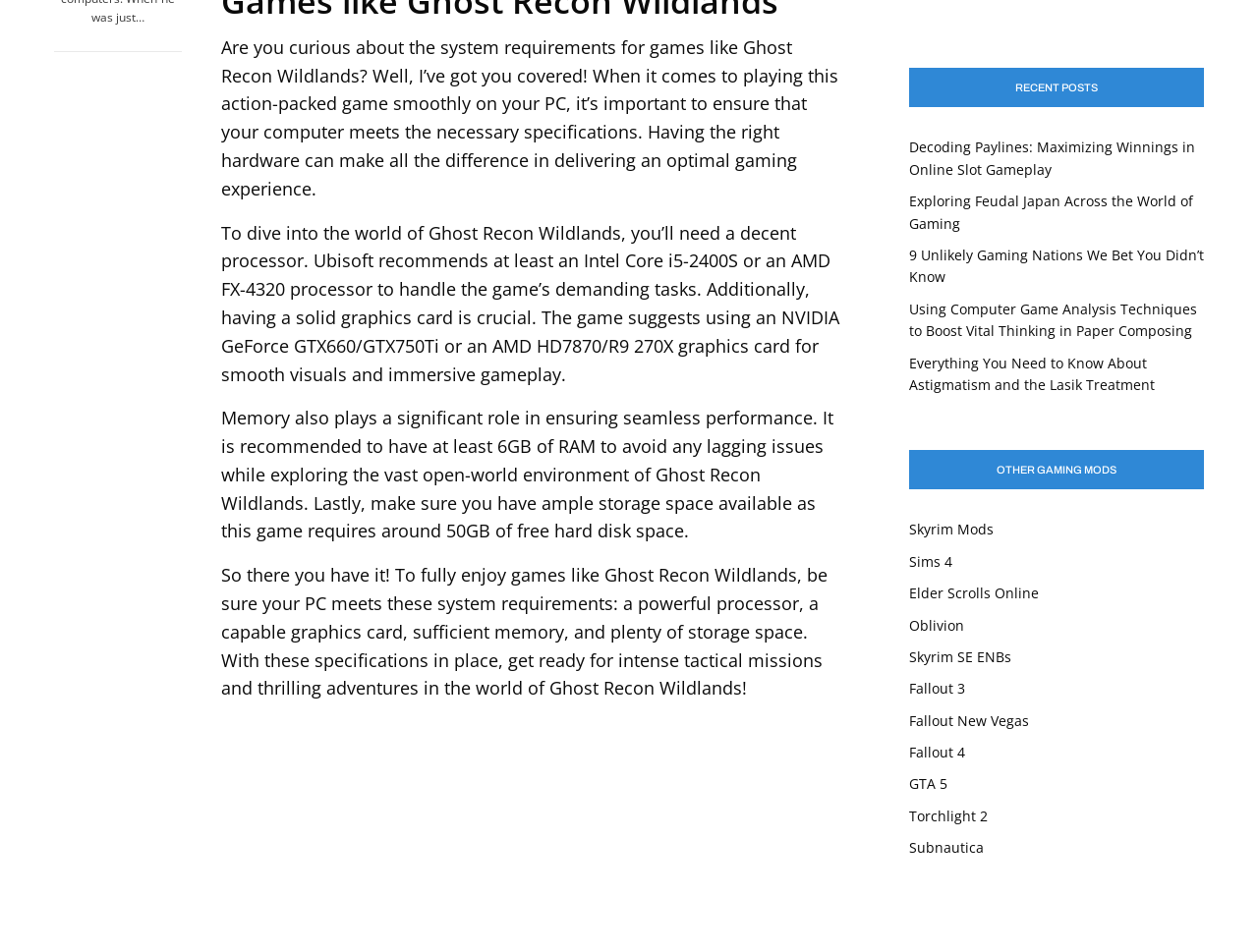Using the provided description Fallout 4, find the bounding box coordinates for the UI element. Provide the coordinates in (top-left x, top-left y, bottom-right x, bottom-right y) format, ensuring all values are between 0 and 1.

[0.723, 0.78, 0.767, 0.8]